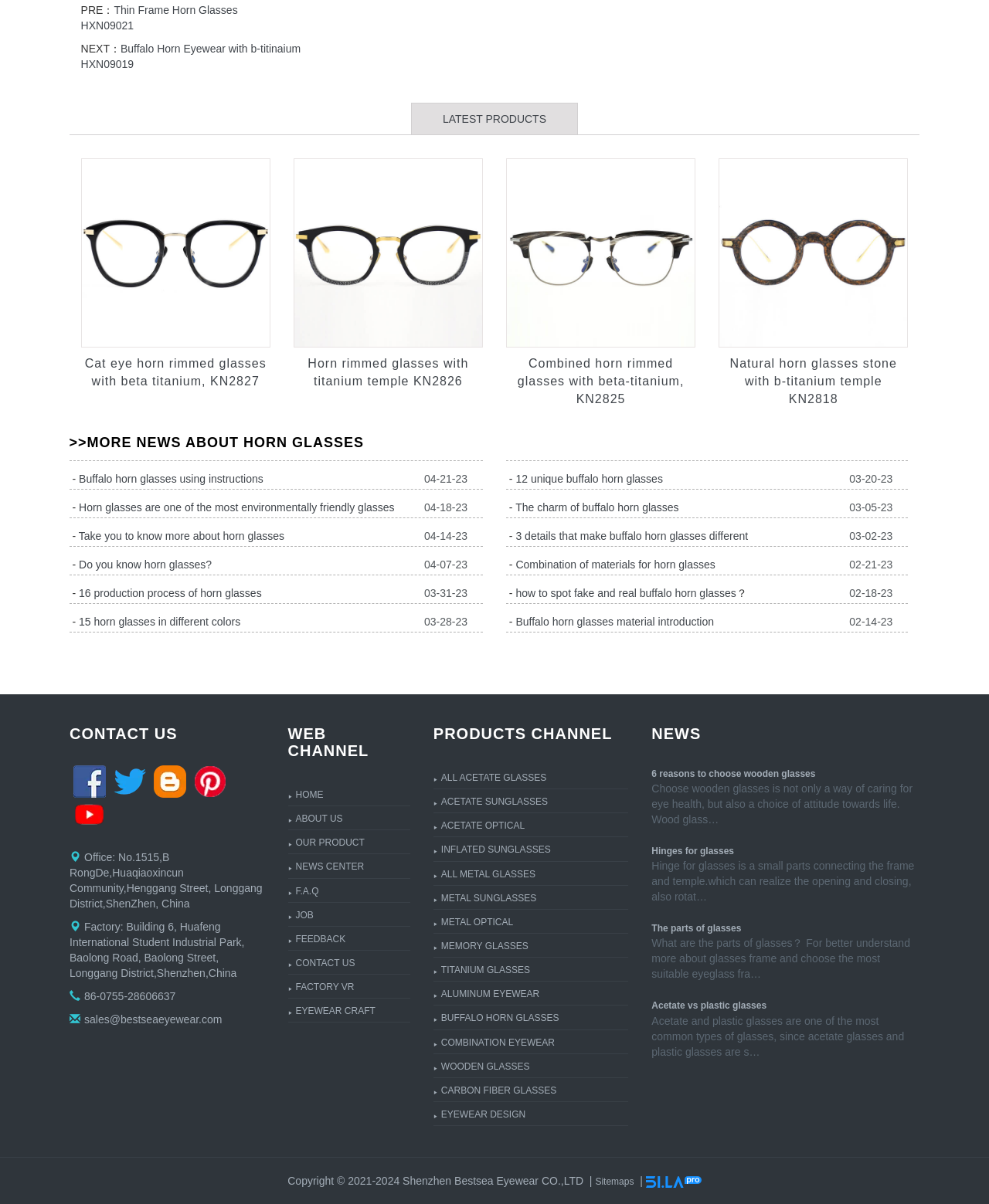Please specify the coordinates of the bounding box for the element that should be clicked to carry out this instruction: "Click the Pixlov logo". The coordinates must be four float numbers between 0 and 1, formatted as [left, top, right, bottom].

None